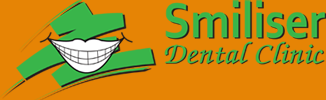Provide a comprehensive description of the image.

The image features the logo of "Smiliser Dental Clinic," prominently displaying a friendly and inviting design. The logo combines vibrant green text with a stylized illustration of a smiling mouth, emphasizing a cheerful approach to dental care. The background is a warm orange, adding a sense of energy and warmth to the overall branding. This logo reflects the clinic's commitment to providing a welcoming environment for patients seeking dental services.